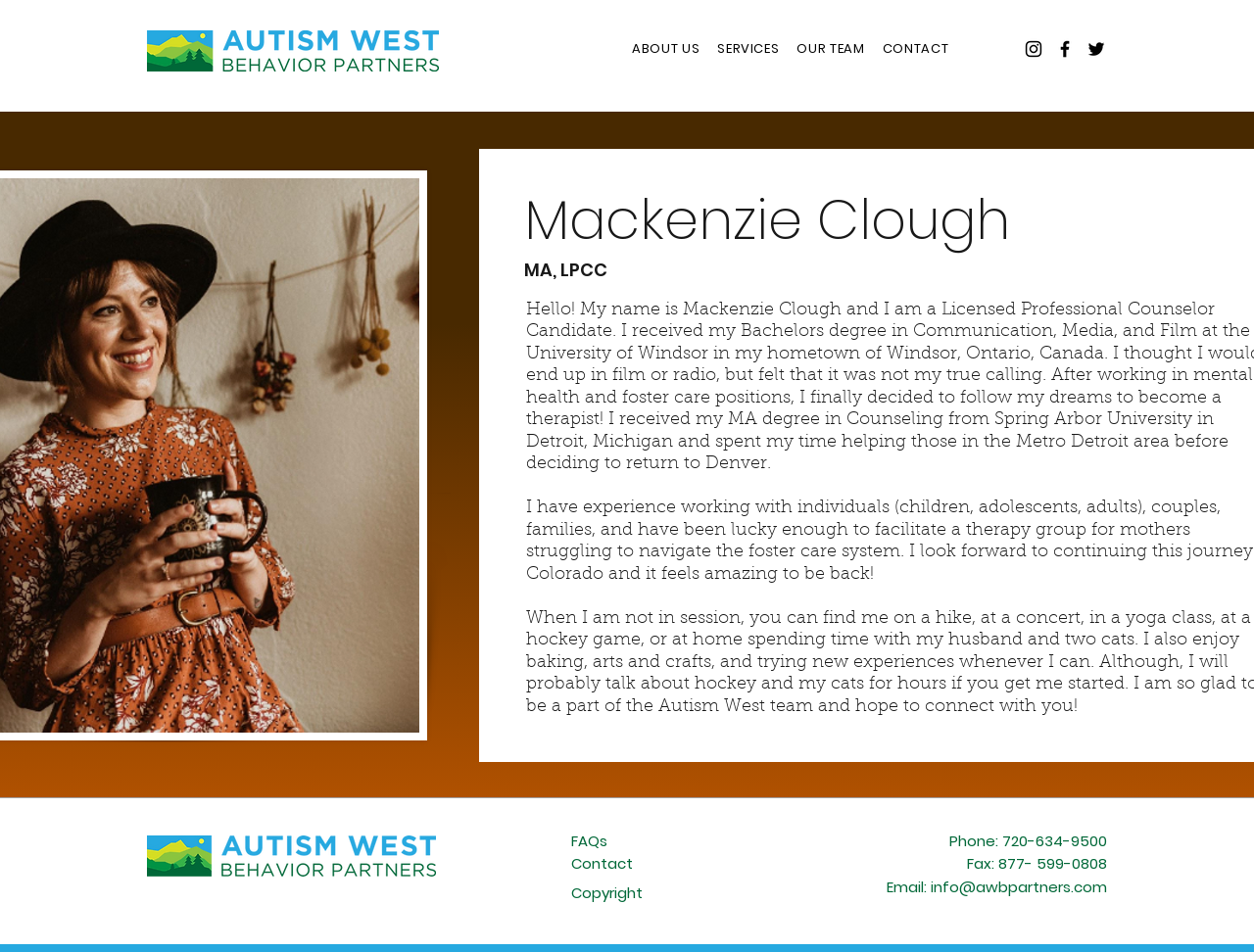Summarize the webpage with intricate details.

The webpage is about Mackenzie Clough, related to Autism West Behavior. At the top left, there is a logo image of Autism West Behavior Partners (AWBP) in color. To the right of the logo, there is a navigation menu with links to "ABOUT US", "SERVICES", "OUR TEAM", and "CONTACT". 

Below the navigation menu, there is a social bar with links to Instagram, Facebook, and Twitter, each accompanied by its respective icon. 

The main content area takes up most of the page. At the top of this area, there is a small non-descriptive text element. Below it, there is another instance of the AWBP color logo, this time at the top left of the main content area. 

At the bottom of the page, there are several links and text elements. From left to right, there are links to "FAQs", "Contact", and "Copyright". To the right of these links, there is a section with contact information, including a phone number, fax number, and email address.